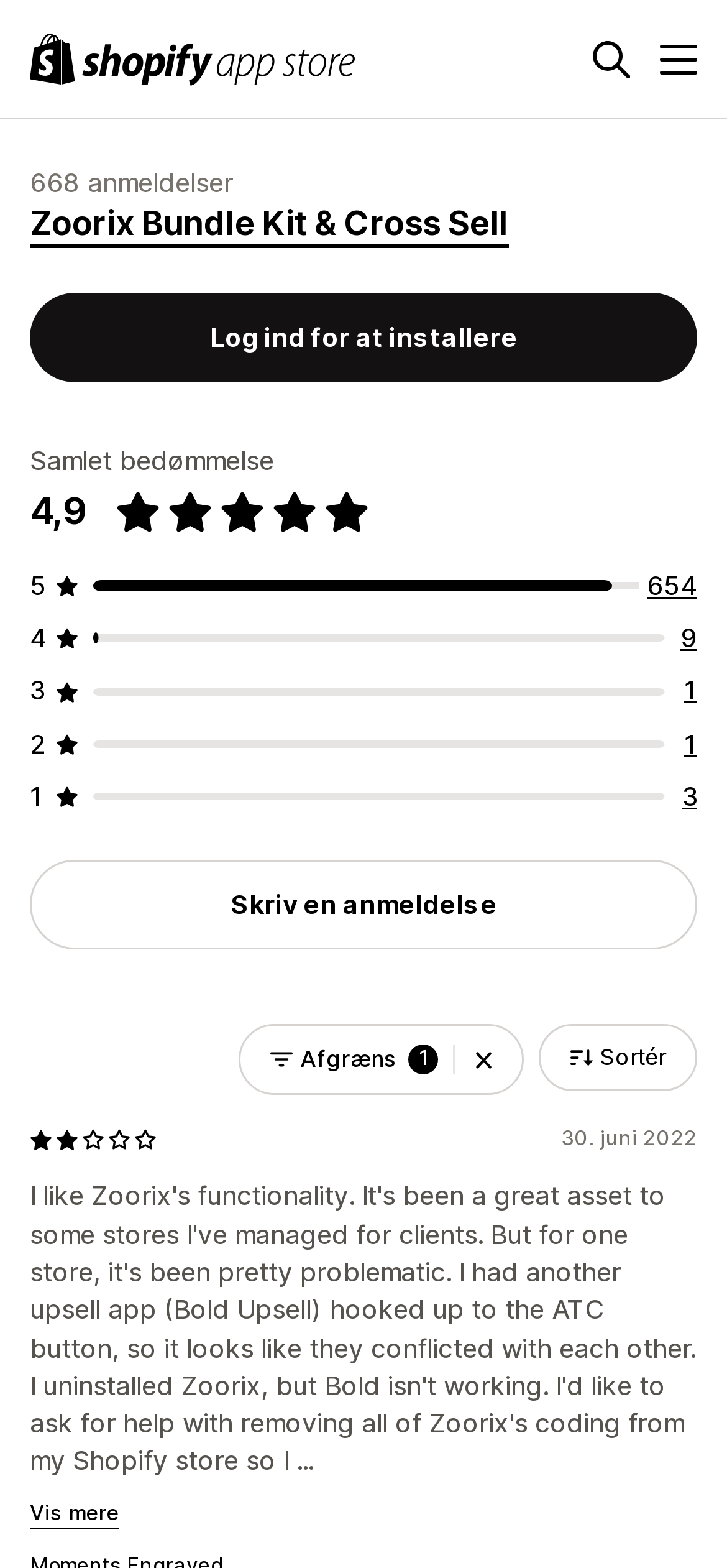Please find the bounding box coordinates of the element's region to be clicked to carry out this instruction: "Write a review".

[0.041, 0.549, 0.959, 0.606]